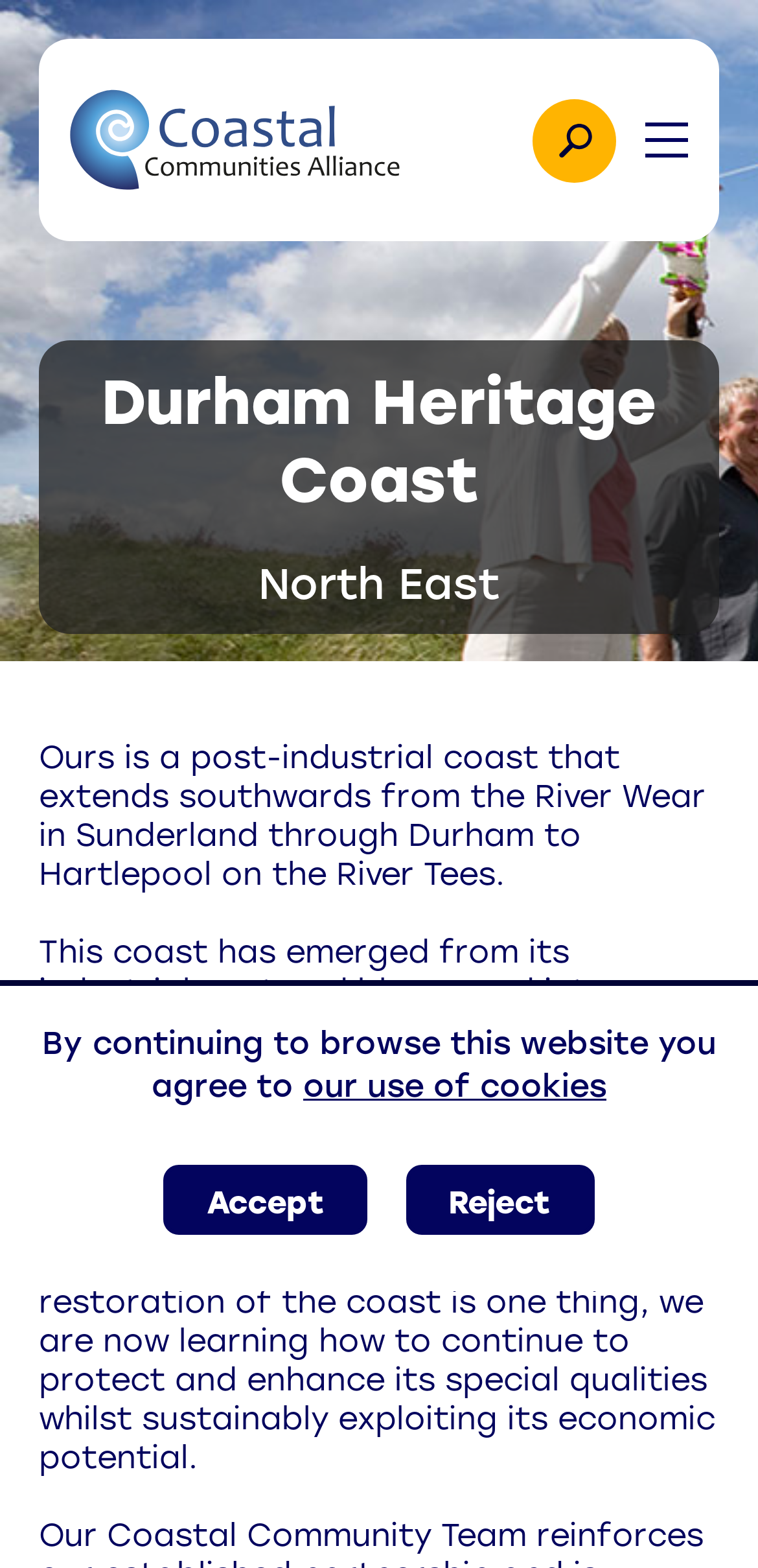Determine the bounding box coordinates for the HTML element described here: "our use of cookies".

[0.4, 0.681, 0.8, 0.704]